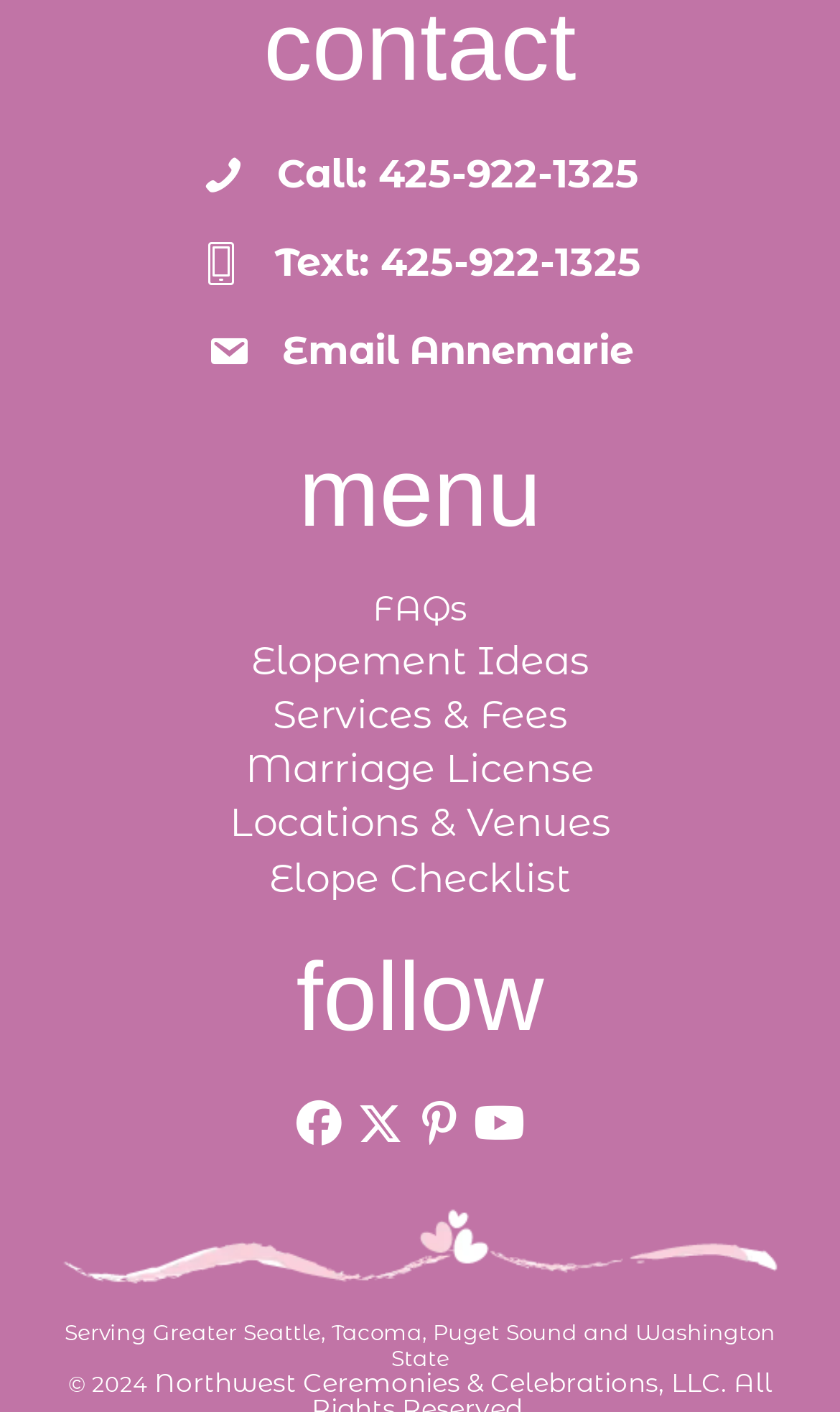What is the last menu item?
Please give a detailed and elaborate answer to the question based on the image.

I found the last menu item by looking at the link elements with the text 'FAQs', 'Elopement Ideas', 'Services & Fees', 'Marriage License', 'Locations & Venues', and 'Elope Checklist' which have bounding box coordinates of [0.444, 0.413, 0.556, 0.447], [0.299, 0.452, 0.701, 0.485], [0.324, 0.49, 0.676, 0.524], [0.292, 0.528, 0.708, 0.562], [0.273, 0.567, 0.727, 0.6], and [0.321, 0.605, 0.679, 0.639] respectively.